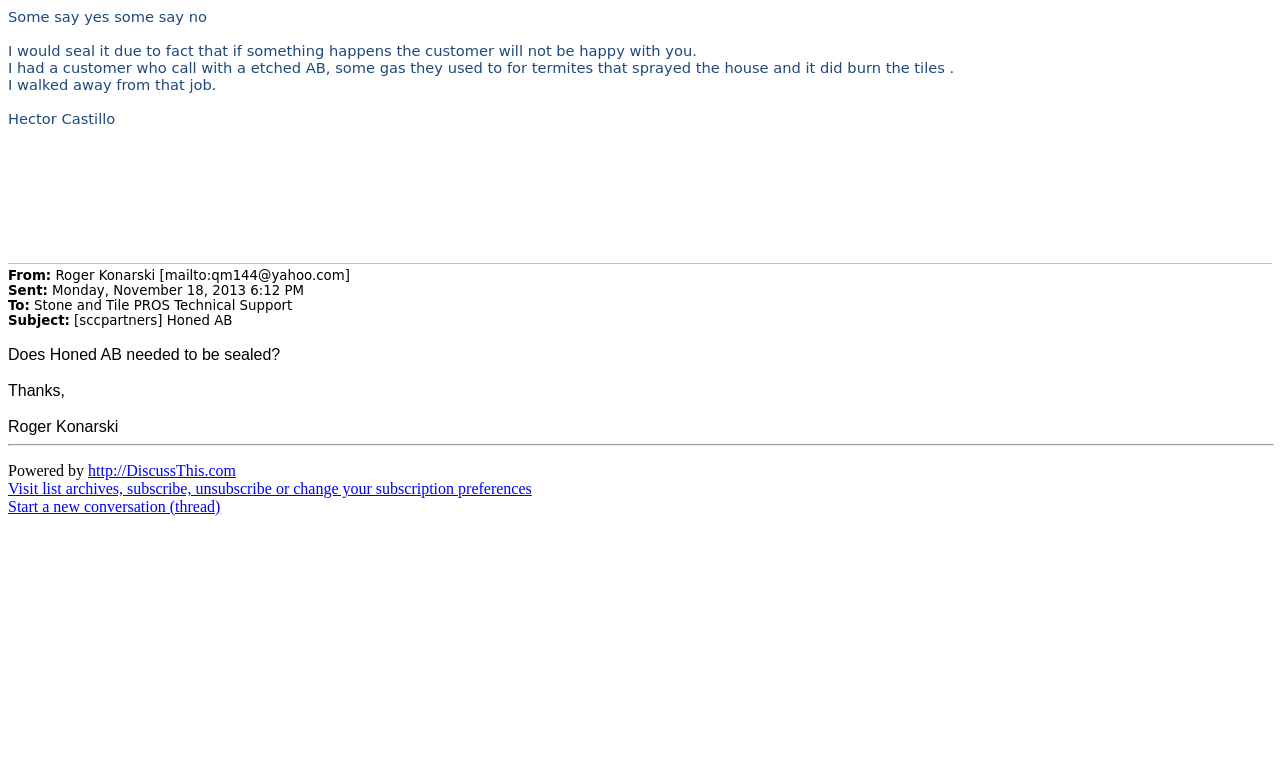What is the name of the technical support team?
Identify the answer in the screenshot and reply with a single word or phrase.

Stone and Tile PROS Technical Support